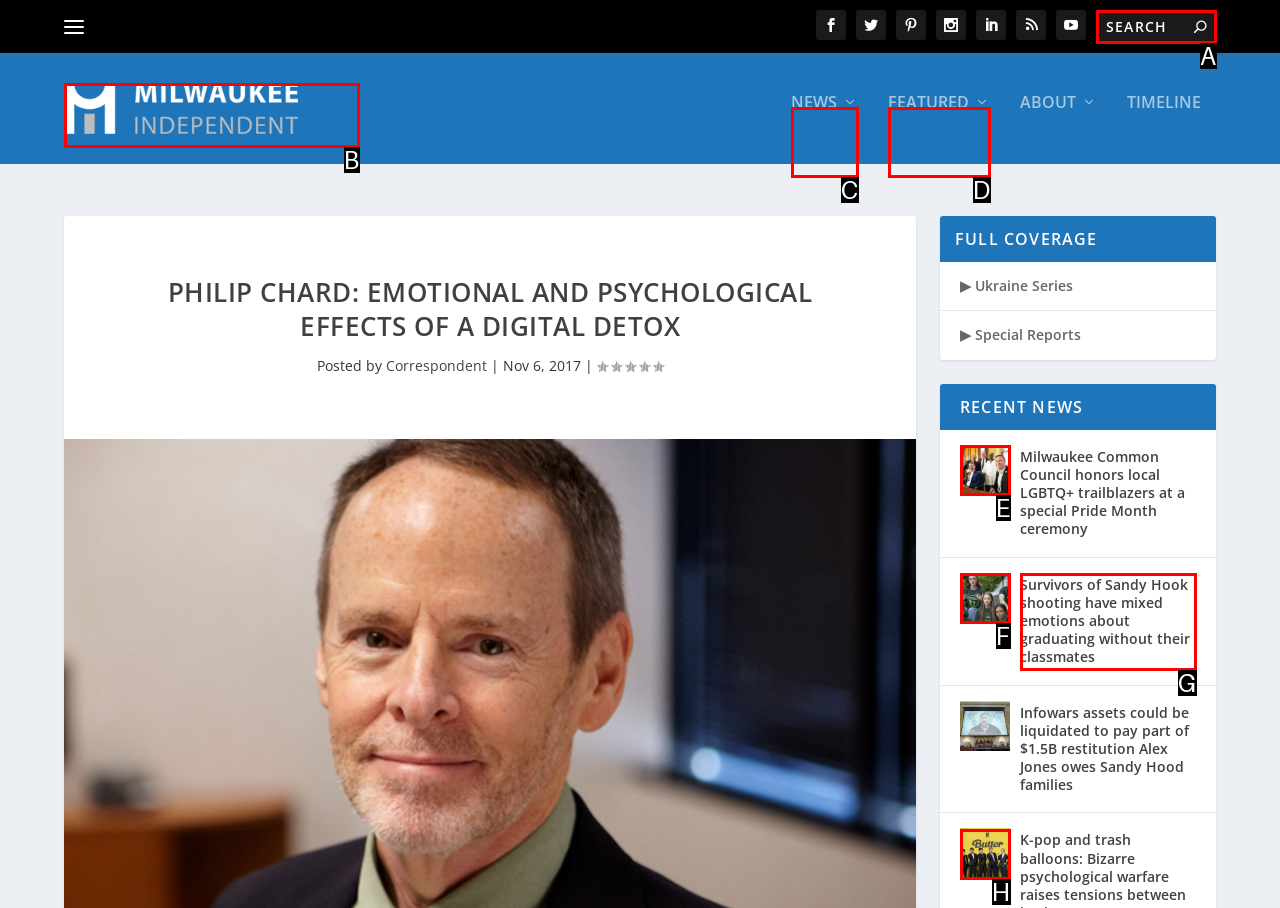Based on the description: parent_node: NEWS, identify the matching HTML element. Reply with the letter of the correct option directly.

B